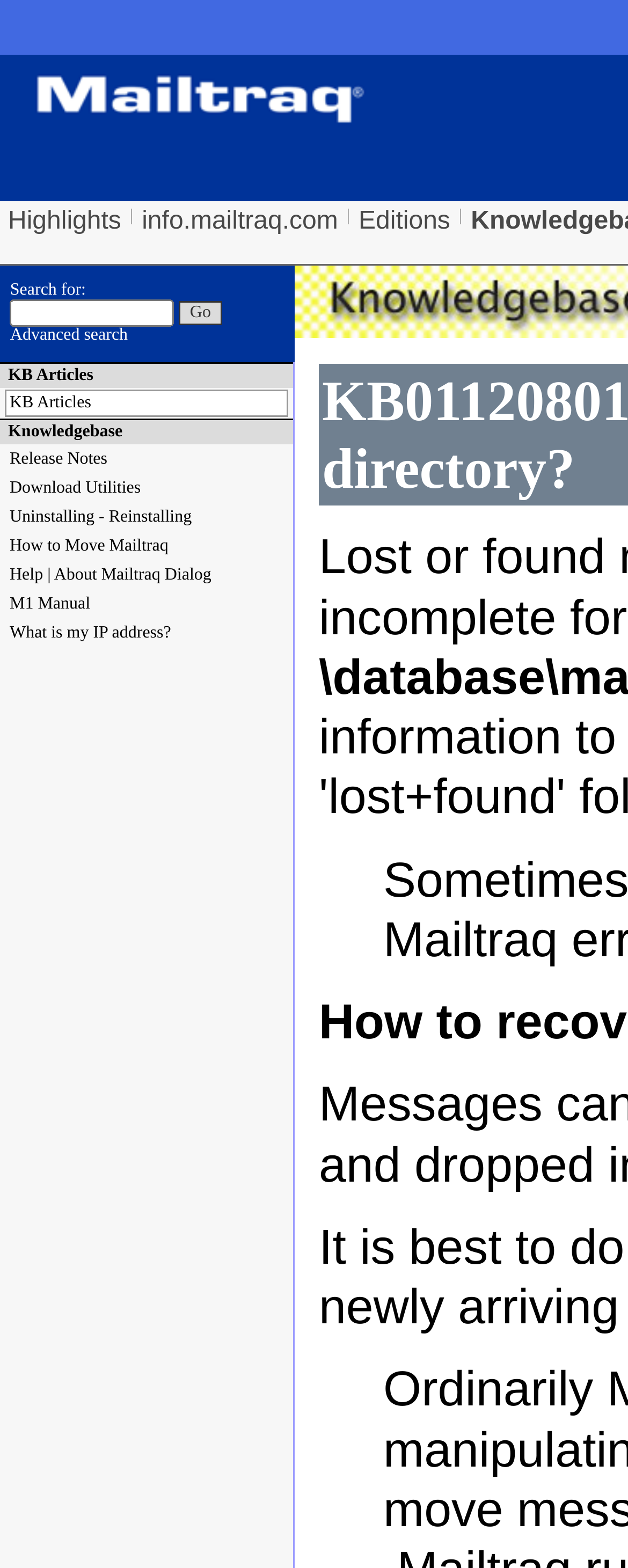What is the image associated with the 'Mailtraq - the Complete Email Server' link?
From the screenshot, supply a one-word or short-phrase answer.

Mailtraq logo